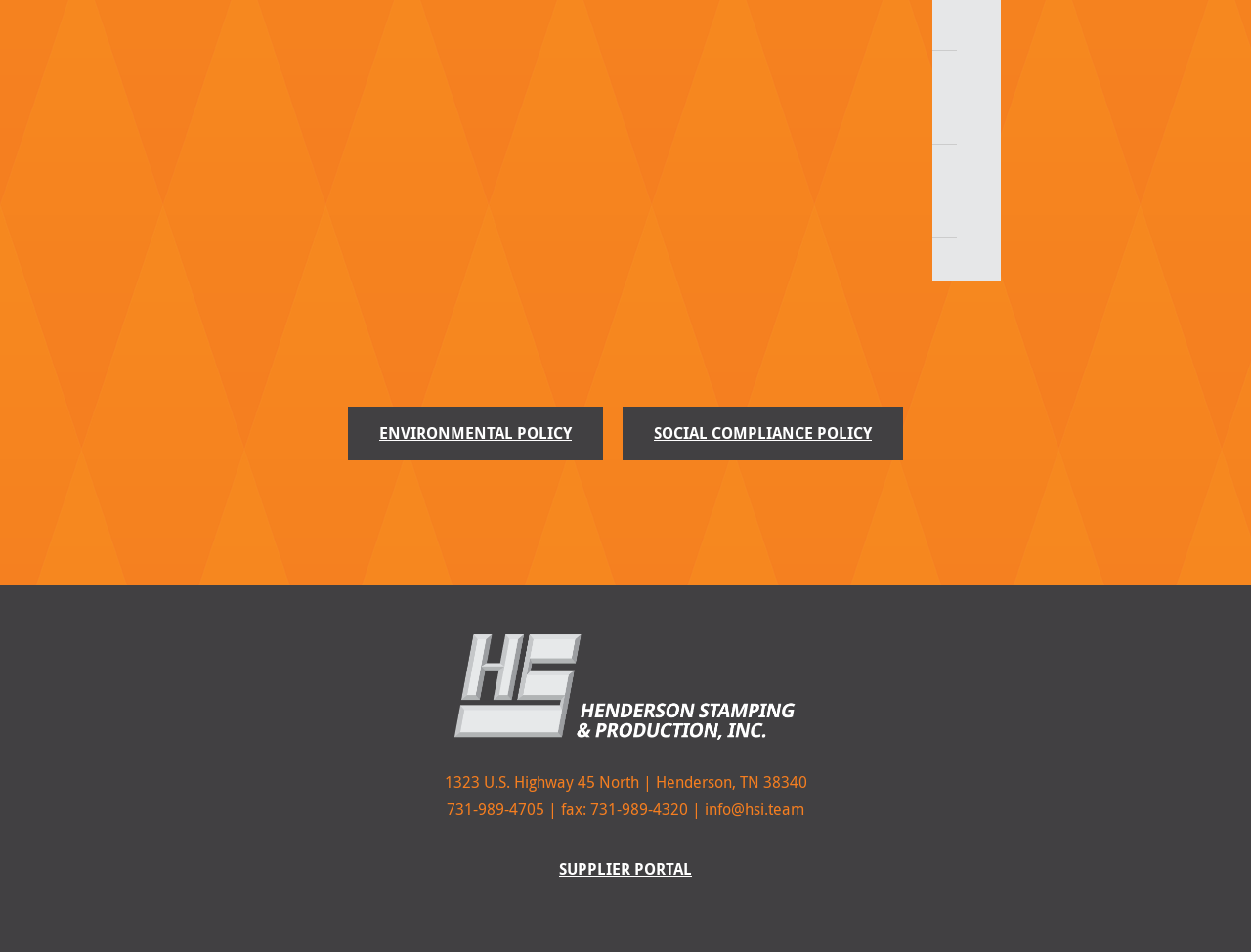Using the information in the image, could you please answer the following question in detail:
What is the address of the company?

I found a StaticText element with the text '1323 U.S. Highway 45 North | Henderson, TN 38340' which contains the address of the company.